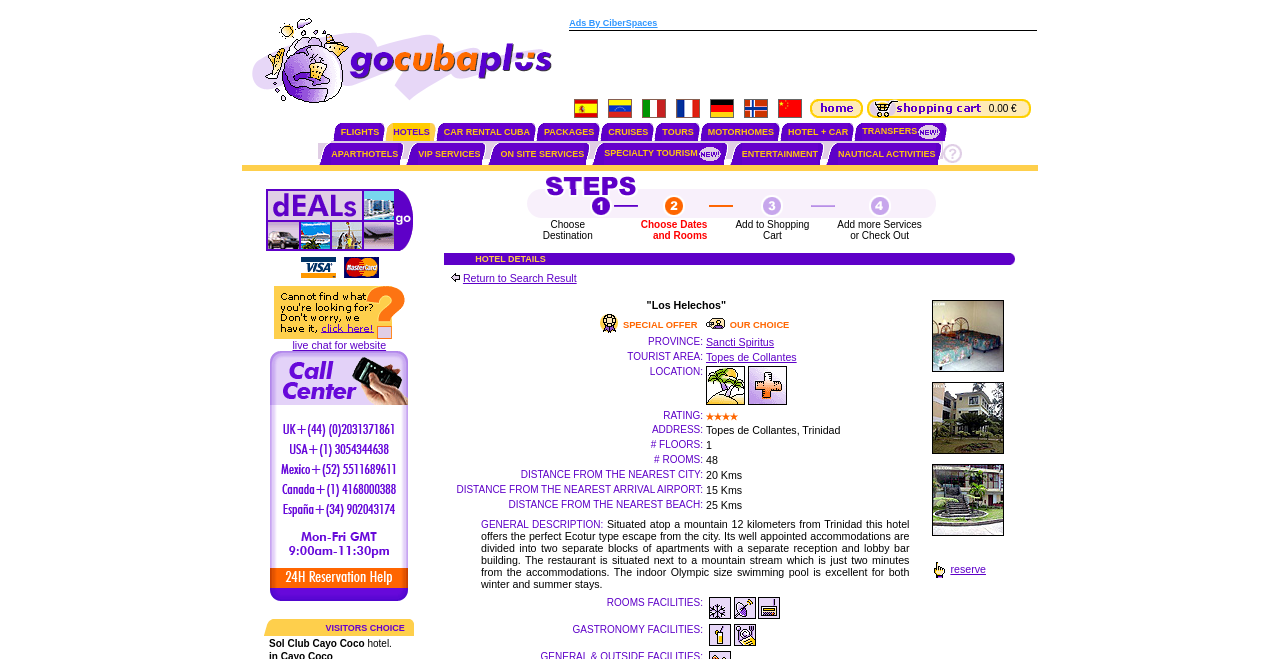What is the price range?
Refer to the image and give a detailed response to the question.

The webpage displays a price range of '0.00 €' which suggests that the hotel or travel packages may have a starting price of zero euros.